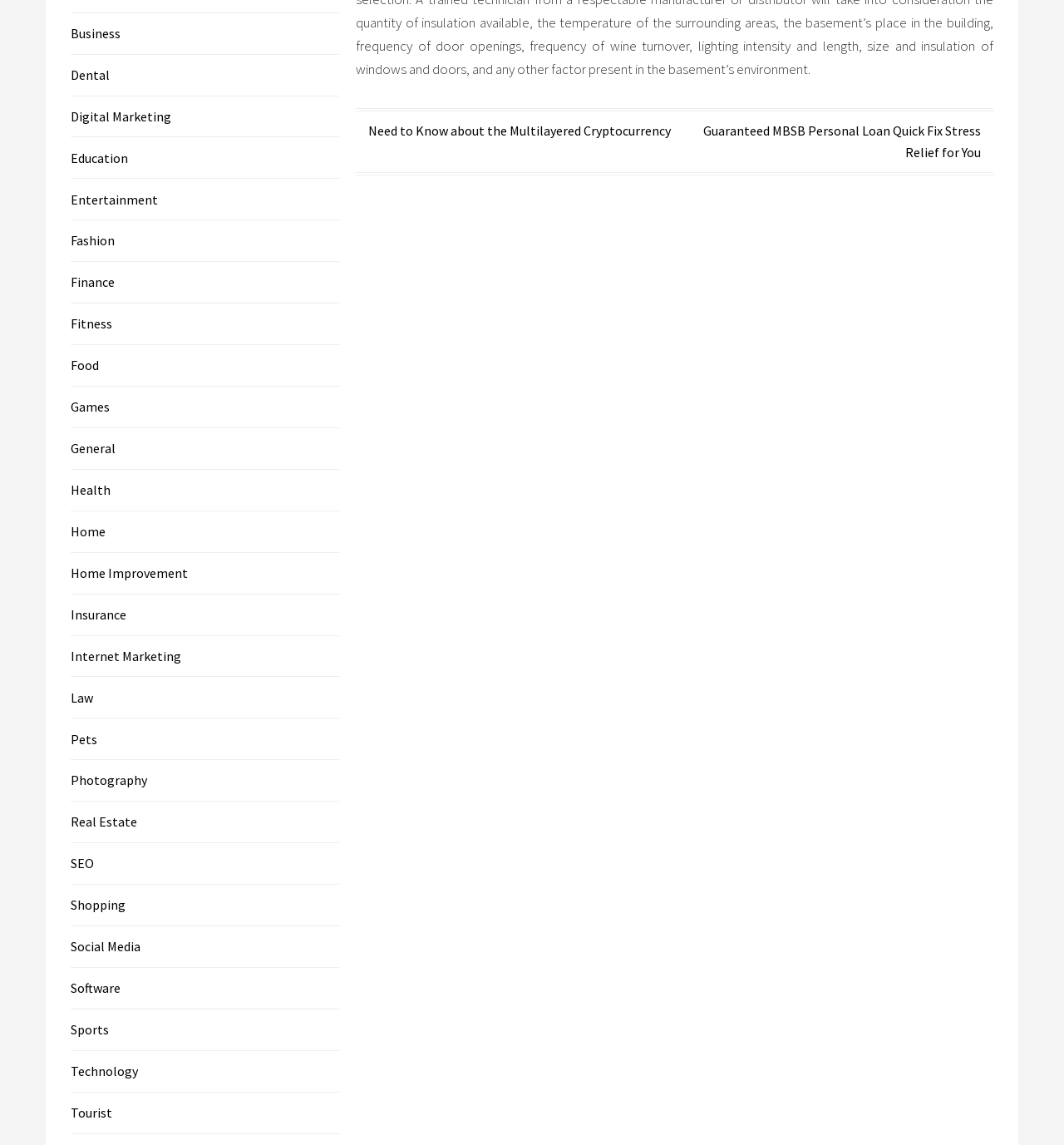Is the category 'Health' listed on the webpage? Please answer the question using a single word or phrase based on the image.

Yes